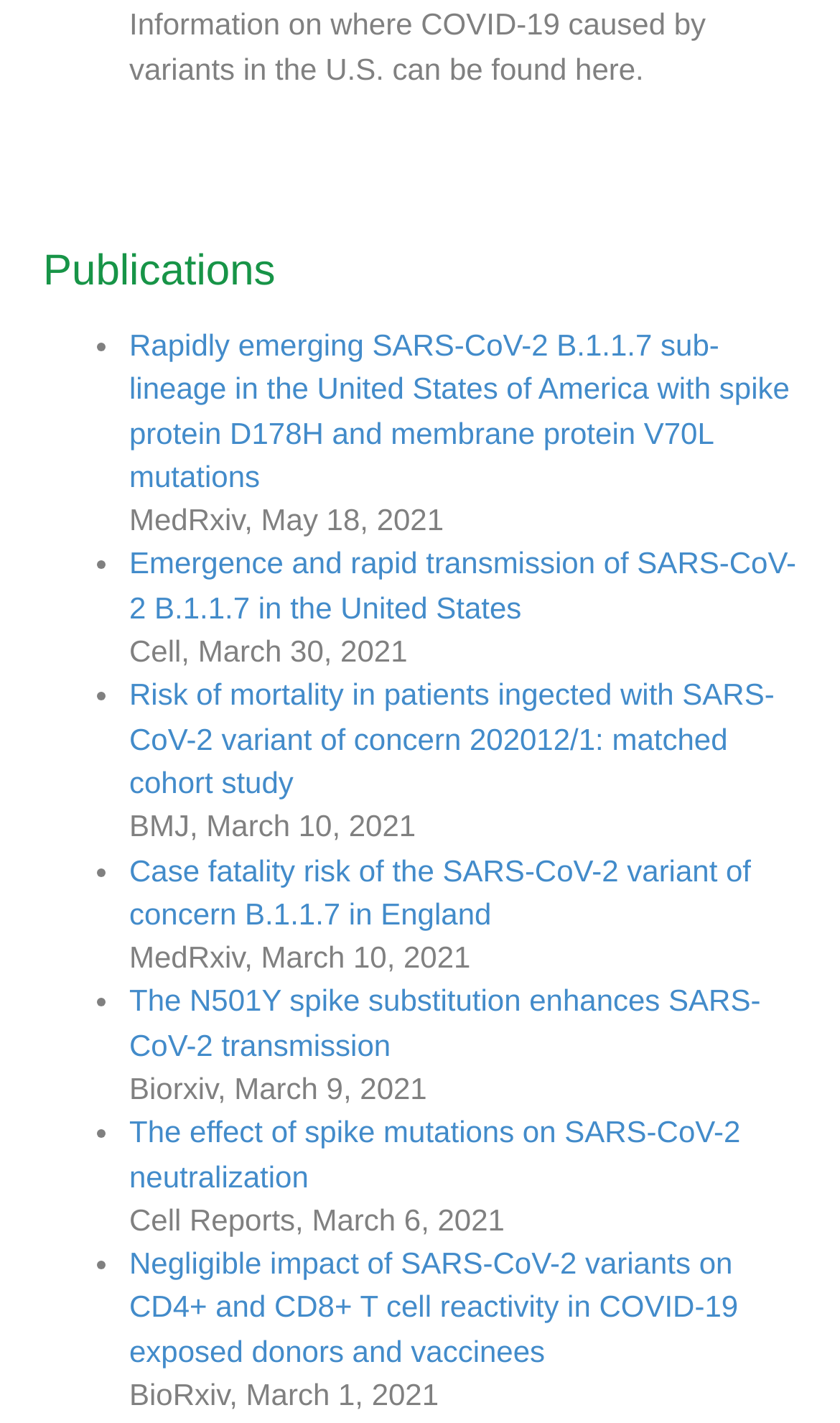Provide a one-word or short-phrase response to the question:
What is the earliest publication date?

March 1, 2021